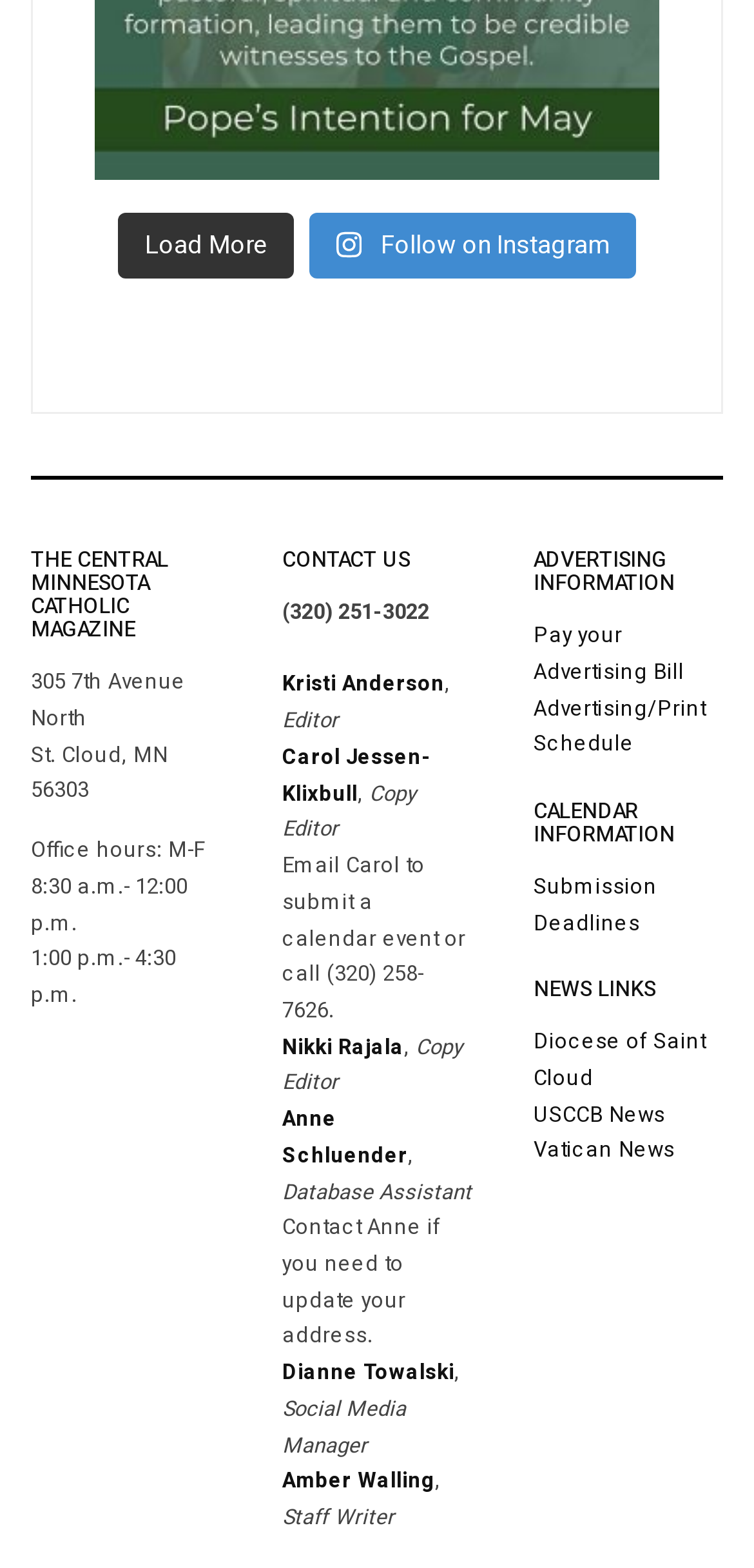Find the bounding box coordinates of the element you need to click on to perform this action: 'Pay your Advertising Bill'. The coordinates should be represented by four float values between 0 and 1, in the format [left, top, right, bottom].

[0.708, 0.396, 0.908, 0.439]